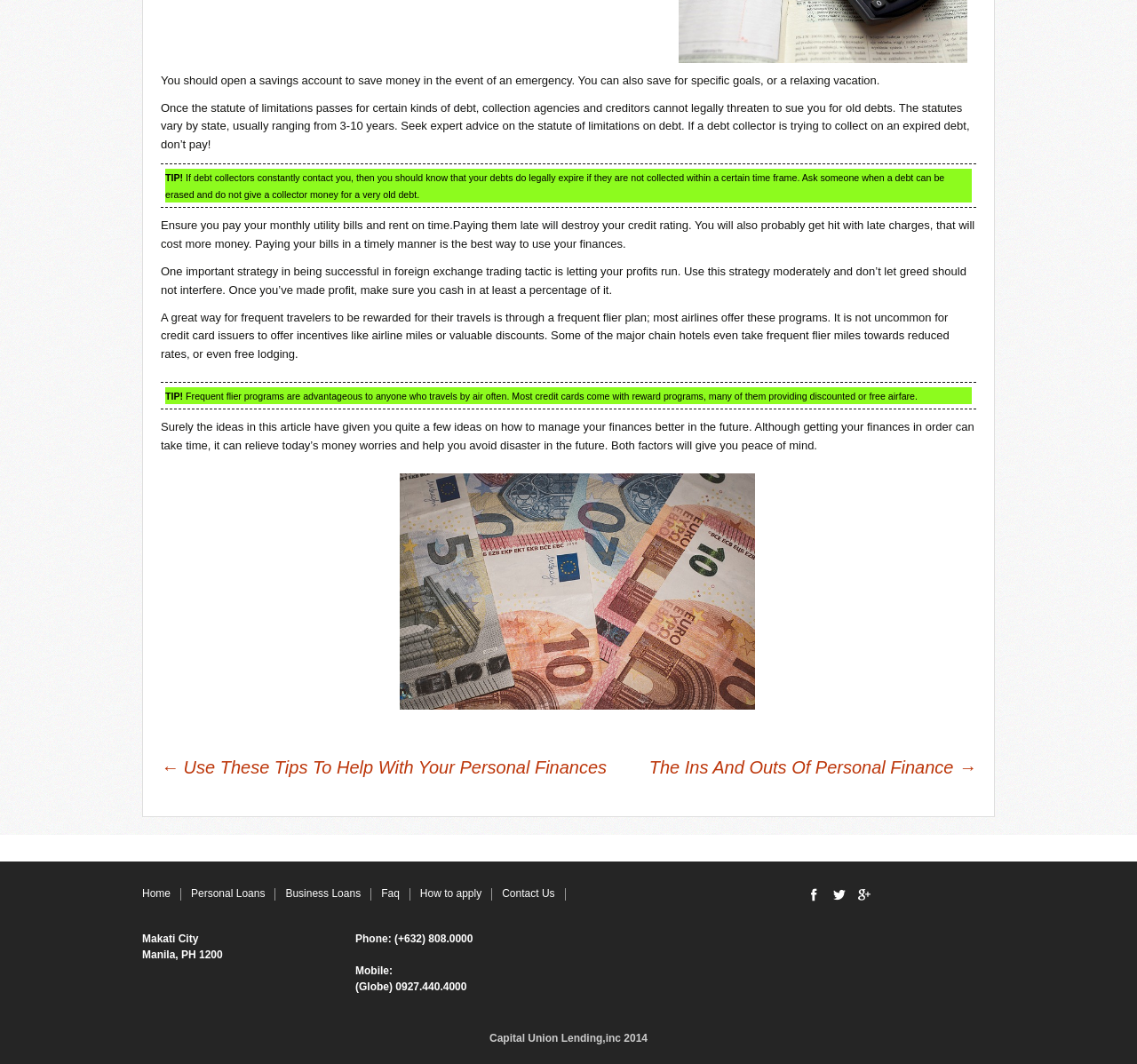Given the webpage screenshot and the description, determine the bounding box coordinates (top-left x, top-left y, bottom-right x, bottom-right y) that define the location of the UI element matching this description: Home

[0.125, 0.834, 0.15, 0.846]